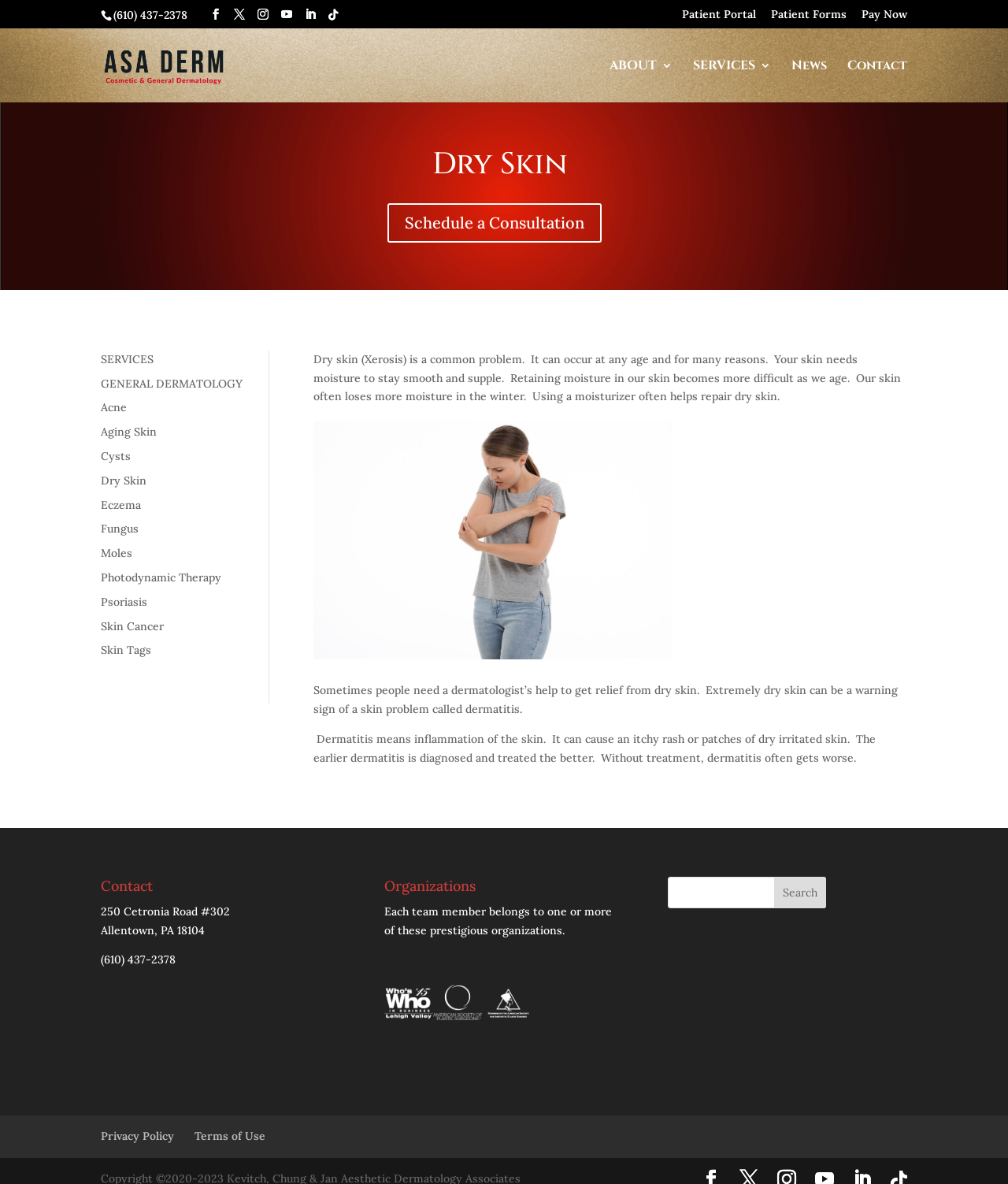Determine the bounding box coordinates for the element that should be clicked to follow this instruction: "Learn about dry skin". The coordinates should be given as four float numbers between 0 and 1, in the format [left, top, right, bottom].

[0.311, 0.297, 0.52, 0.309]